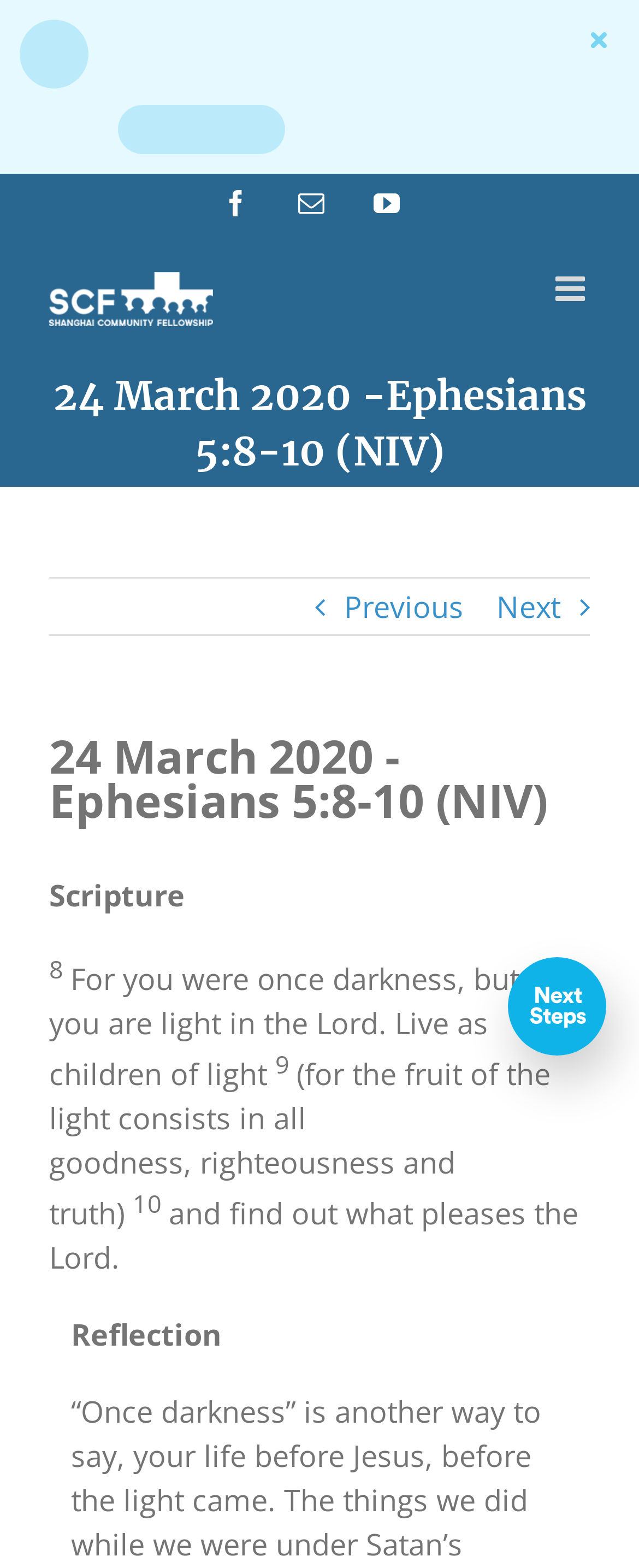Explain the webpage in detail, including its primary components.

This webpage appears to be a scripture reading and reflection page from the Shanghai Community Fellowship. At the top left, there is a logo of the fellowship, accompanied by a link to toggle the mobile menu. Below the logo, there is a page title bar with a heading that reads "24 March 2020 - Ephesians 5:8-10 (NIV)". 

To the right of the page title bar, there are three social media links: Facebook, Email, and YouTube. Below these links, there are navigation links to previous and next pages, with the current page title repeated below the navigation links.

The main content of the page is a scripture passage, which starts with the title "Scripture" and is followed by the verse numbers and text. The passage is divided into several sections, each with its own verse number in superscript. The text is a quote from Ephesians 5:8-10, which talks about living as children of light.

Below the scripture passage, there is a section titled "Reflection". The page also contains two iframes, one at the top and one at the bottom right, but their contents are not specified.